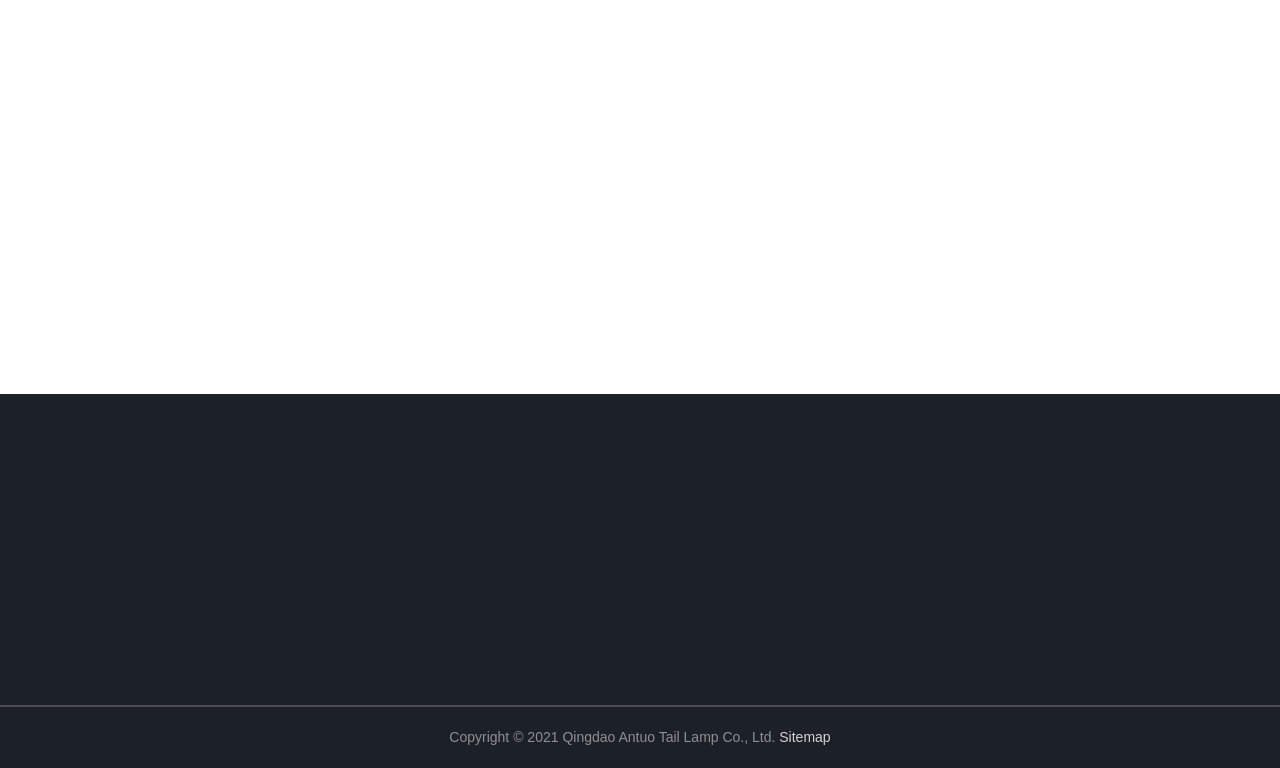Show the bounding box coordinates of the region that should be clicked to follow the instruction: "Read the news article about World Superbike."

[0.36, 0.104, 0.852, 0.135]